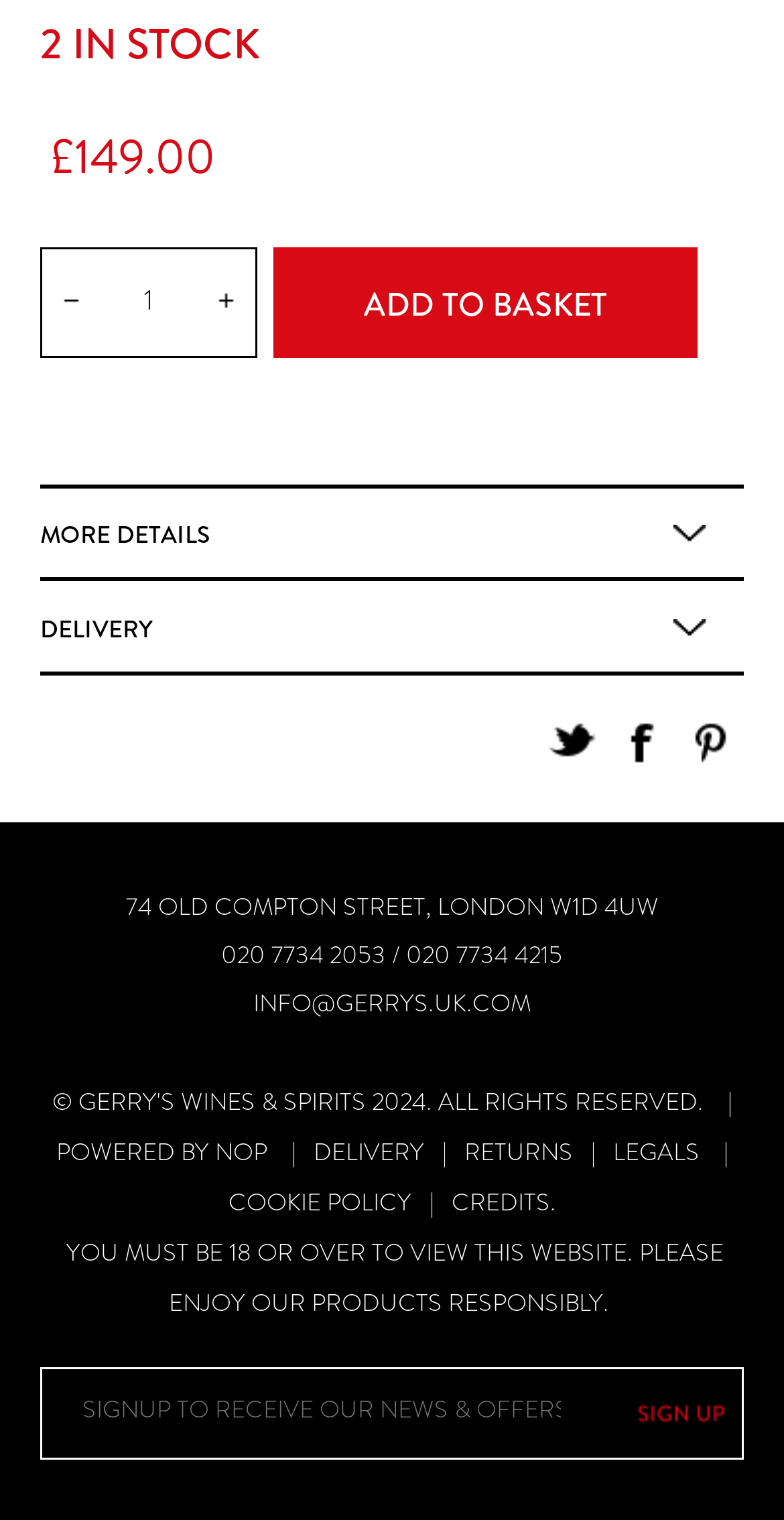Identify the bounding box for the UI element specified in this description: "Add to Basket". The coordinates must be four float numbers between 0 and 1, formatted as [left, top, right, bottom].

[0.349, 0.163, 0.89, 0.235]